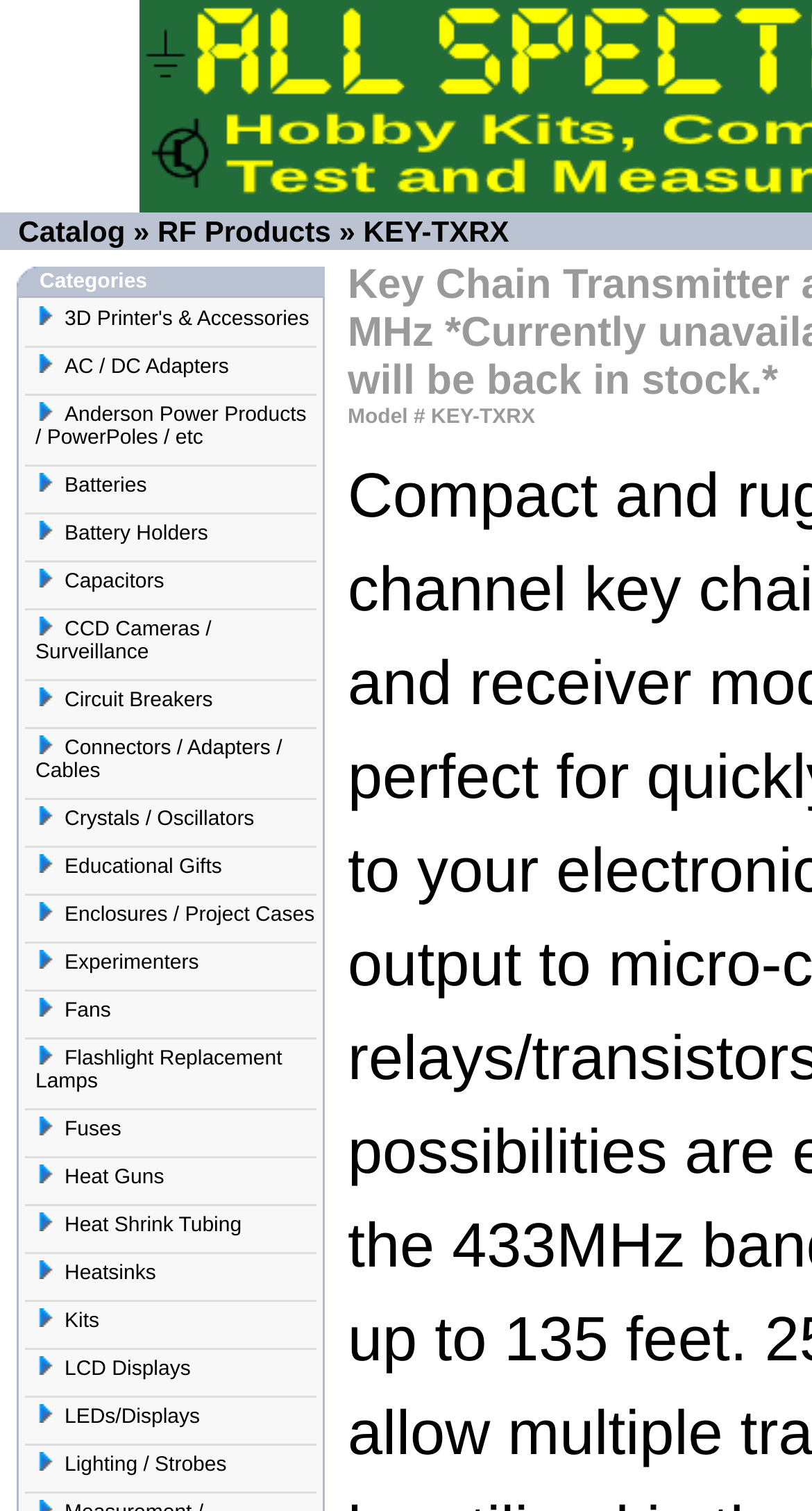From the element description Mystery on the Rails, predict the bounding box coordinates of the UI element. The coordinates must be specified in the format (top-left x, top-left y, bottom-right x, bottom-right y) and should be within the 0 to 1 range.

None